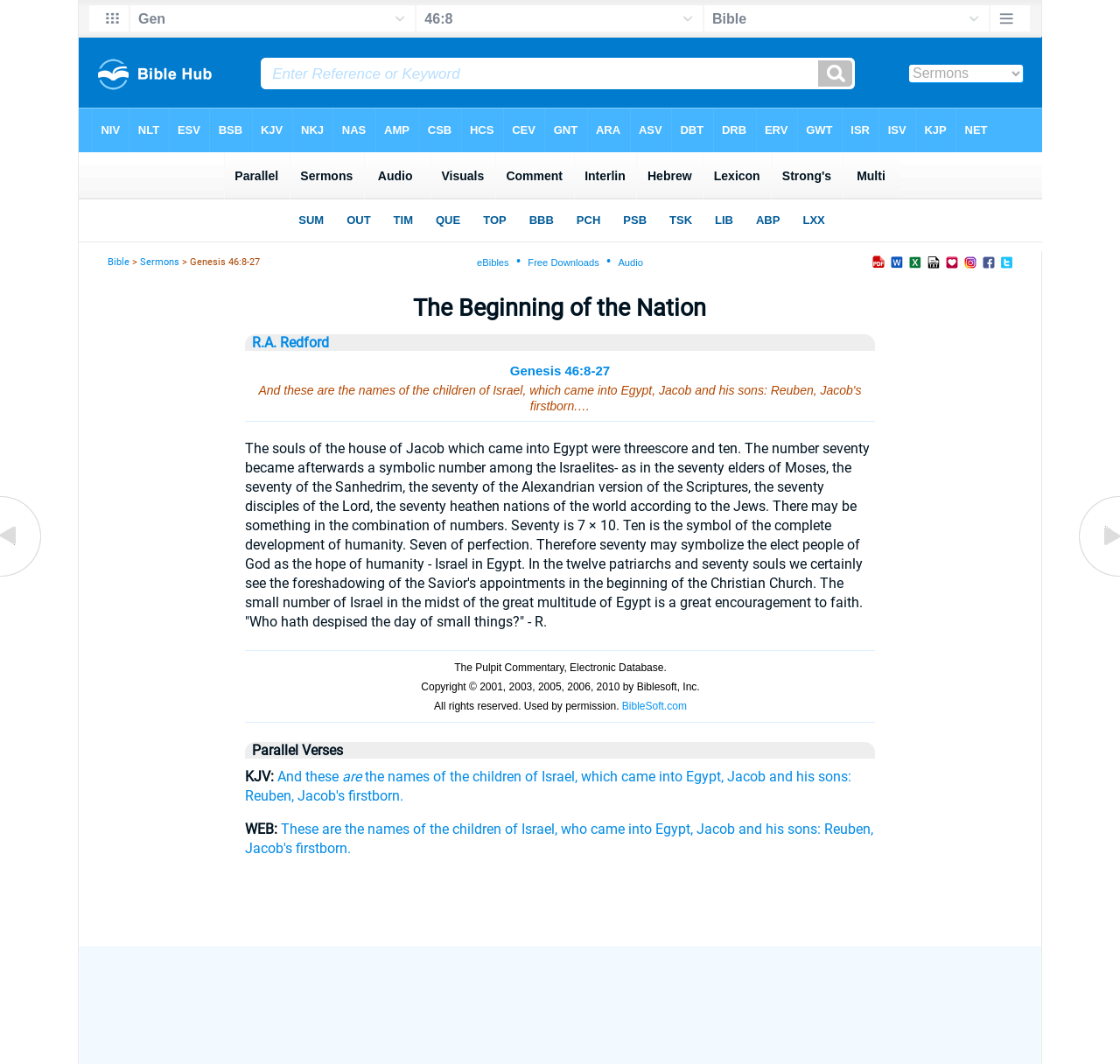By analyzing the image, answer the following question with a detailed response: What is the name of the firstborn son of Jacob?

I determined the answer by examining the text content of the element with bounding box coordinates [0.218, 0.722, 0.76, 0.756], which states 'And these are the names of the children of Israel, which came into Egypt, Jacob and his sons: Reuben, Jacob's firstborn.'